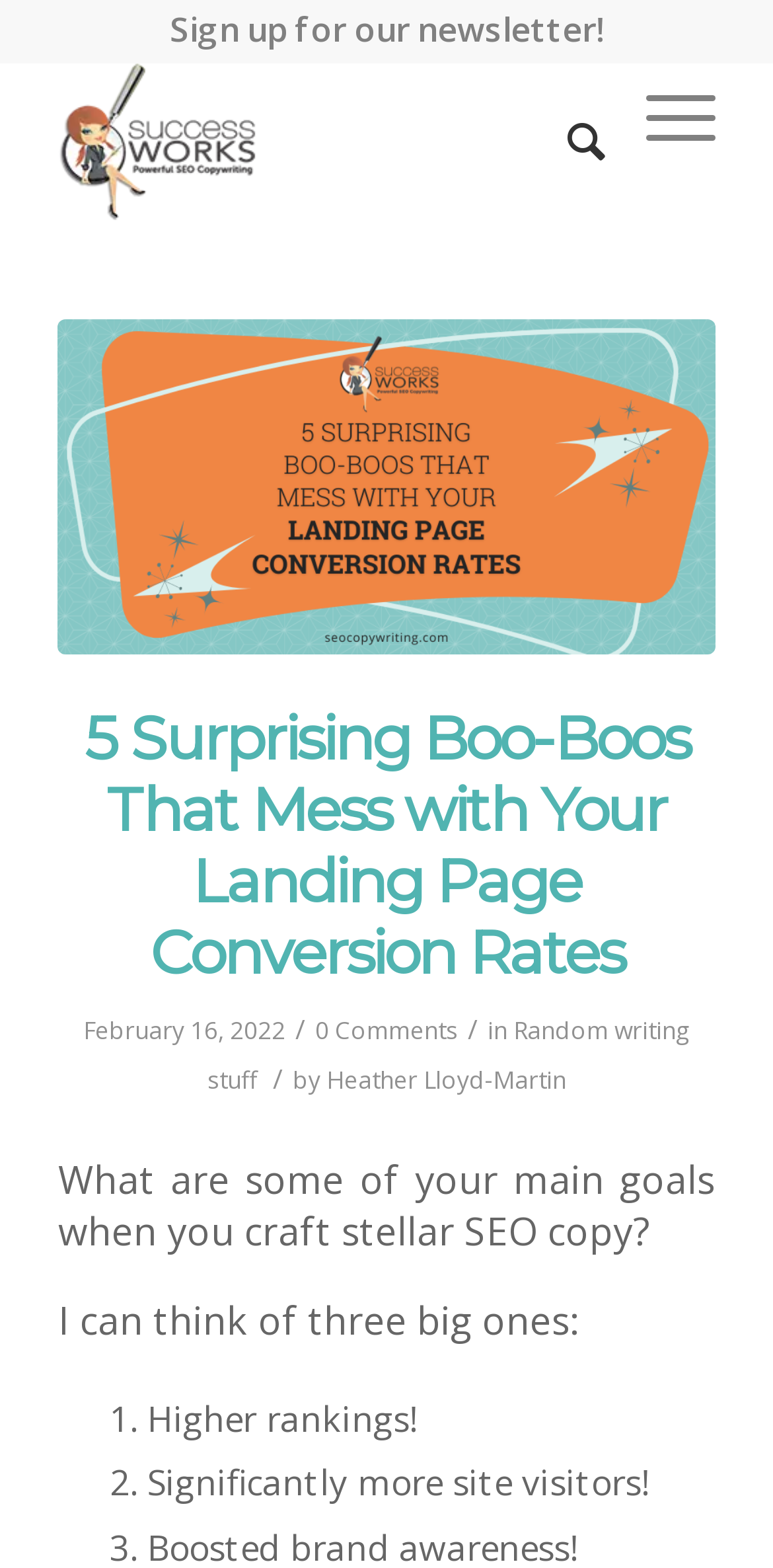Refer to the image and provide an in-depth answer to the question: 
What is the name of the website?

The name of the website can be found in the top-left corner of the webpage, where the logo 'SuccessWorks' is displayed.